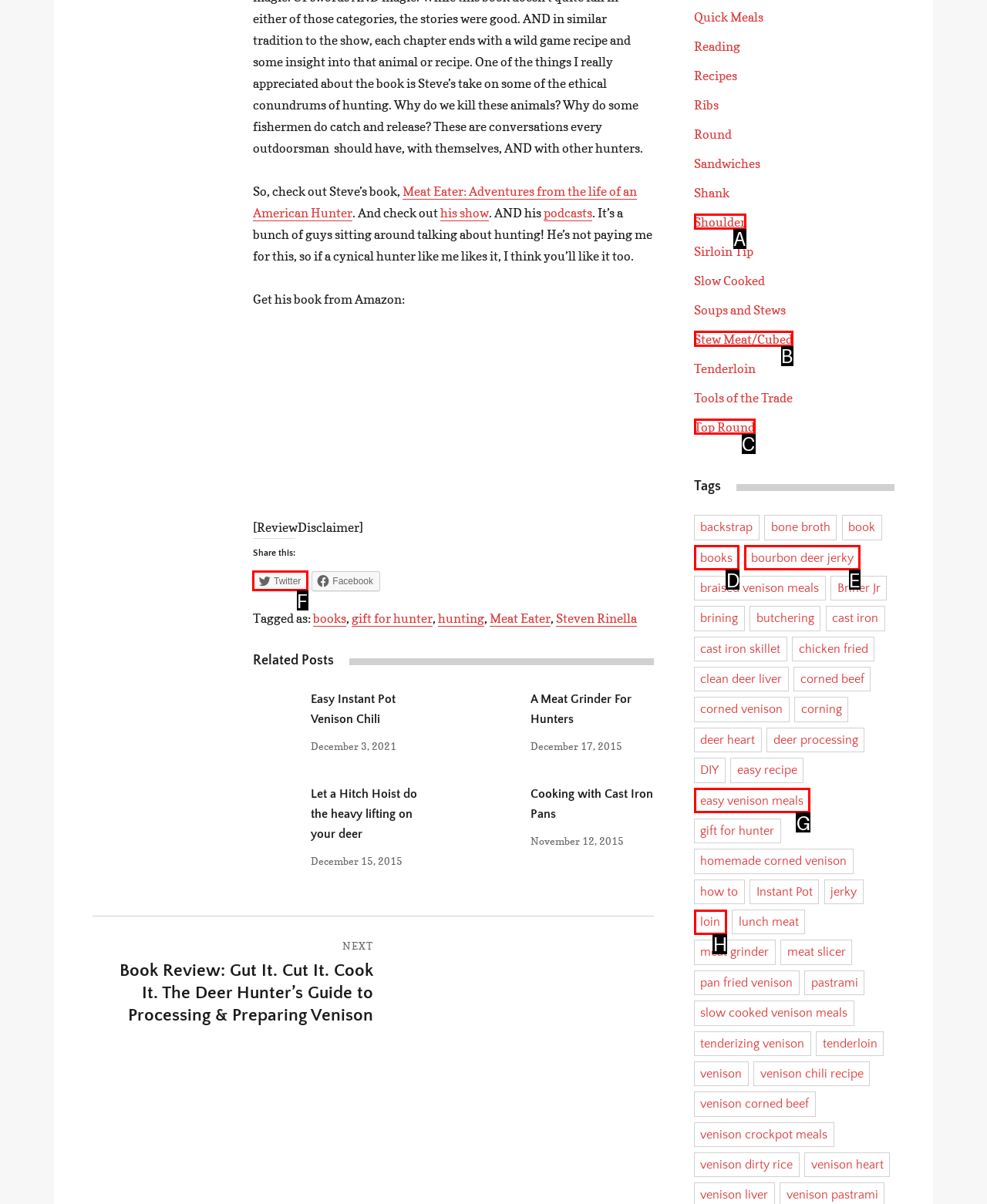For the task: Share this on Twitter, identify the HTML element to click.
Provide the letter corresponding to the right choice from the given options.

F